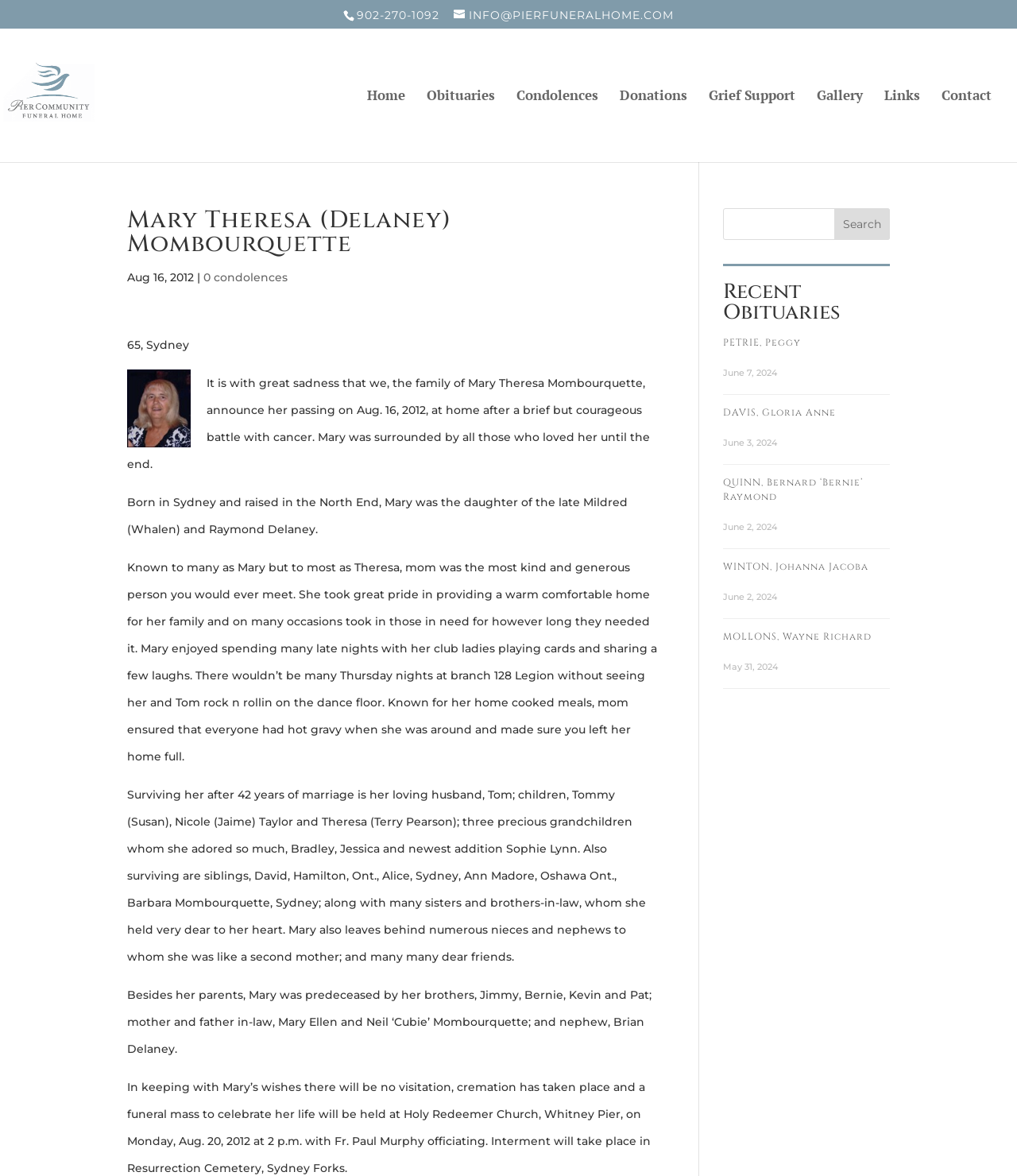Please identify the bounding box coordinates of the element that needs to be clicked to perform the following instruction: "Click the Home link".

[0.361, 0.076, 0.398, 0.138]